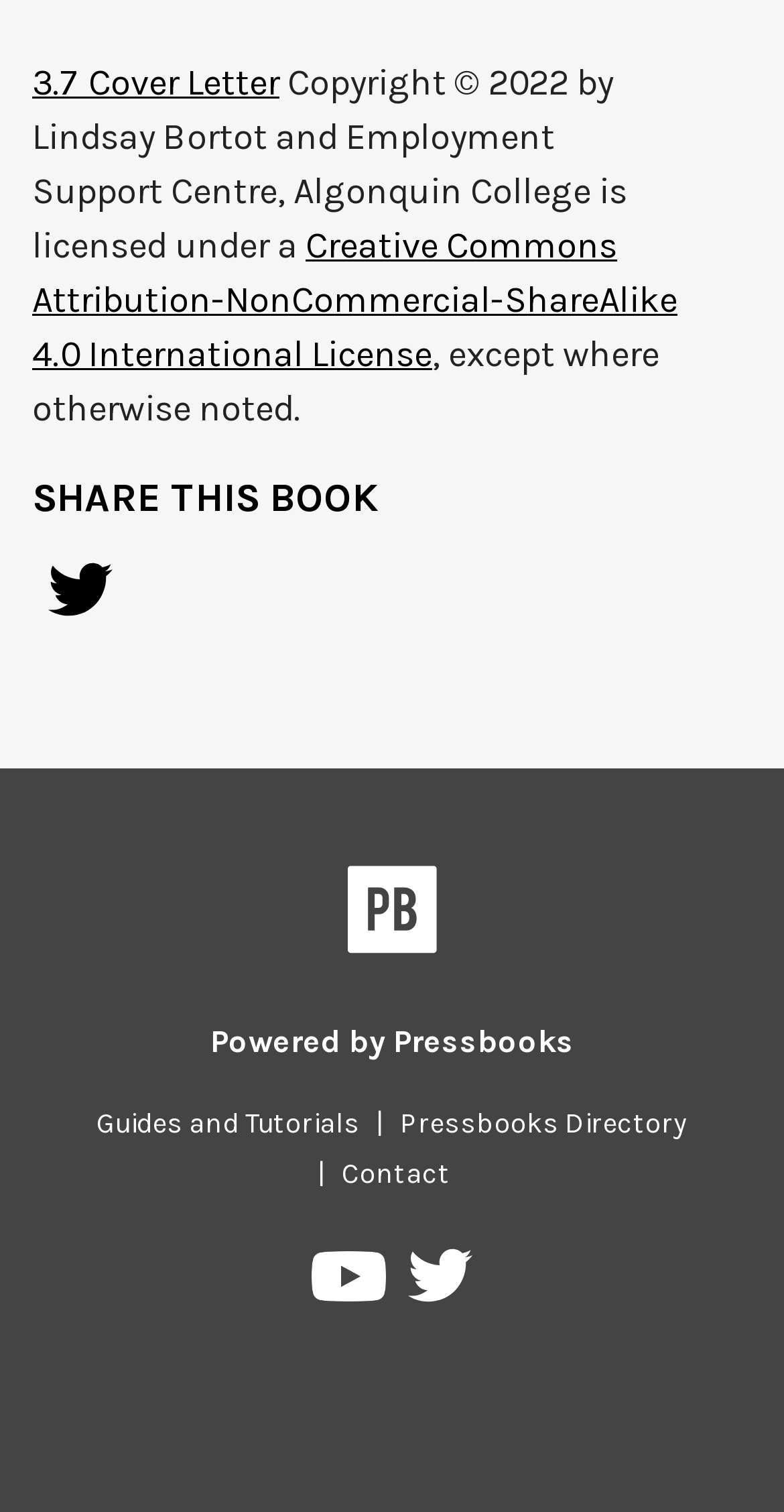Predict the bounding box coordinates for the UI element described as: "Pressbooks Directory". The coordinates should be four float numbers between 0 and 1, presented as [left, top, right, bottom].

[0.49, 0.731, 0.897, 0.754]